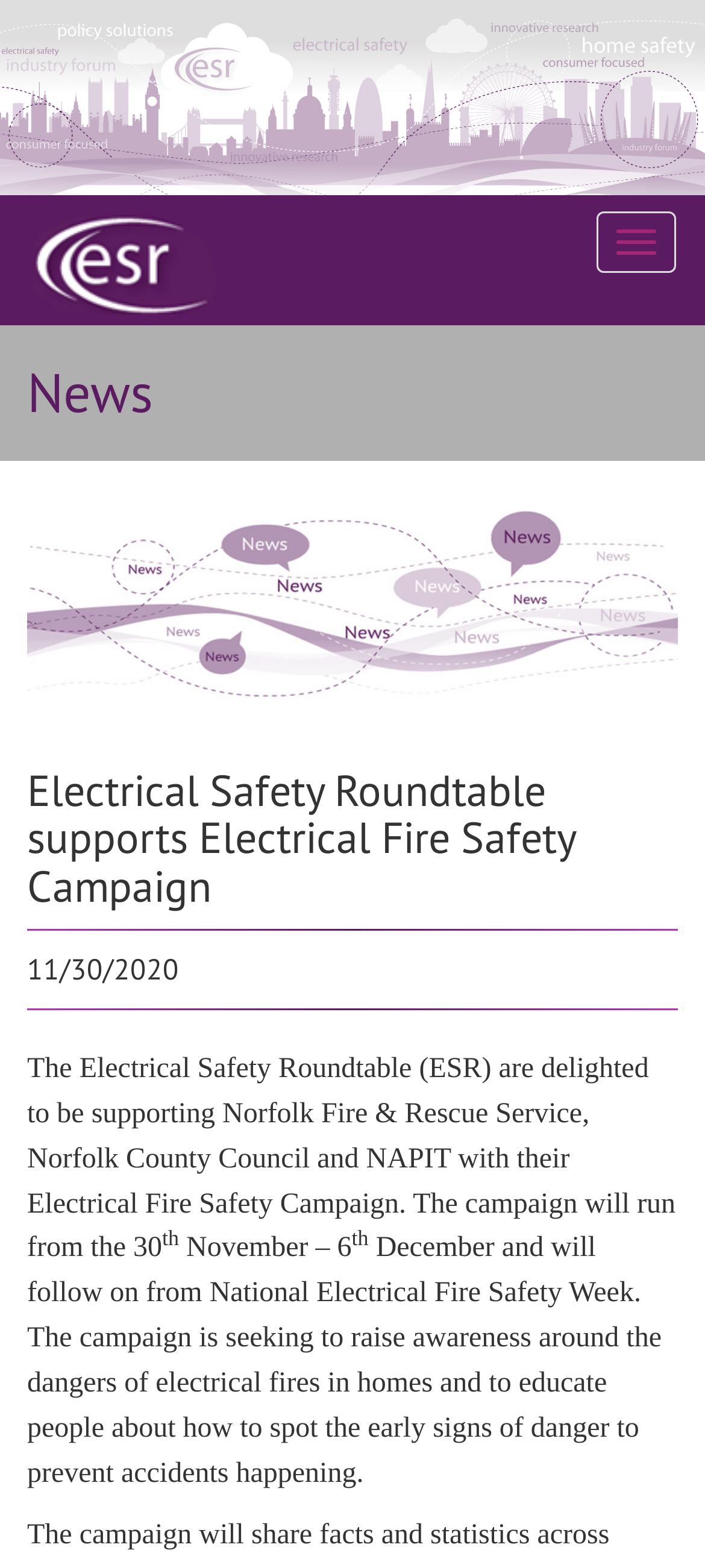Describe all the visual and textual components of the webpage comprehensively.

The webpage is about news from the Electrical Safety Roundtable (ESR). At the top, there is a large image representing many different companies, spanning the entire width of the page. Below this image, on the top-right corner, there is a button to toggle navigation. On the top-left corner, there is a link to the ESR logo, which is an image.

The main content of the page is divided into sections. The first section has a heading that reads "News" and is accompanied by a figure with a news graphic featuring a crowd. Below this, there is a heading that announces the Electrical Safety Roundtable's support for the Electrical Fire Safety Campaign.

Underneath this heading, there is a horizontal separator, followed by a date "11/30/2020" and another horizontal separator. The main article begins below this, describing the Electrical Fire Safety Campaign, which is a joint effort between the Electrical Safety Roundtable, Norfolk Fire & Rescue Service, Norfolk County Council, and NAPIT. The article explains the purpose of the campaign, which is to raise awareness about electrical fires in homes and educate people on how to prevent accidents.

The text is organized into paragraphs, with some superscript text and a mention of a specific date range (November 30th to December 6th). Overall, the webpage has a clear structure, with headings, images, and text organized into sections to convey information about the news and the campaign.